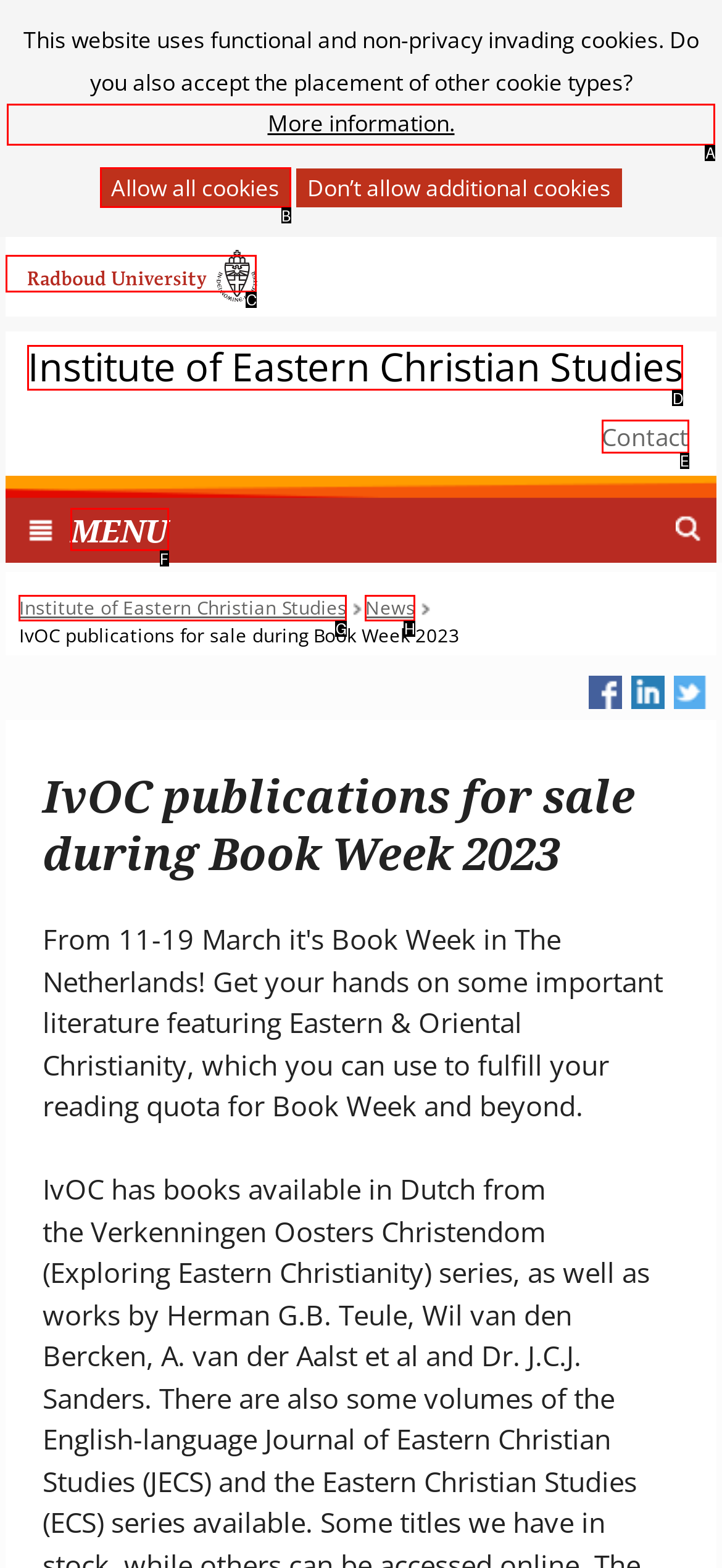Which letter corresponds to the correct option to complete the task: View Institute of Eastern Christian Studies?
Answer with the letter of the chosen UI element.

D